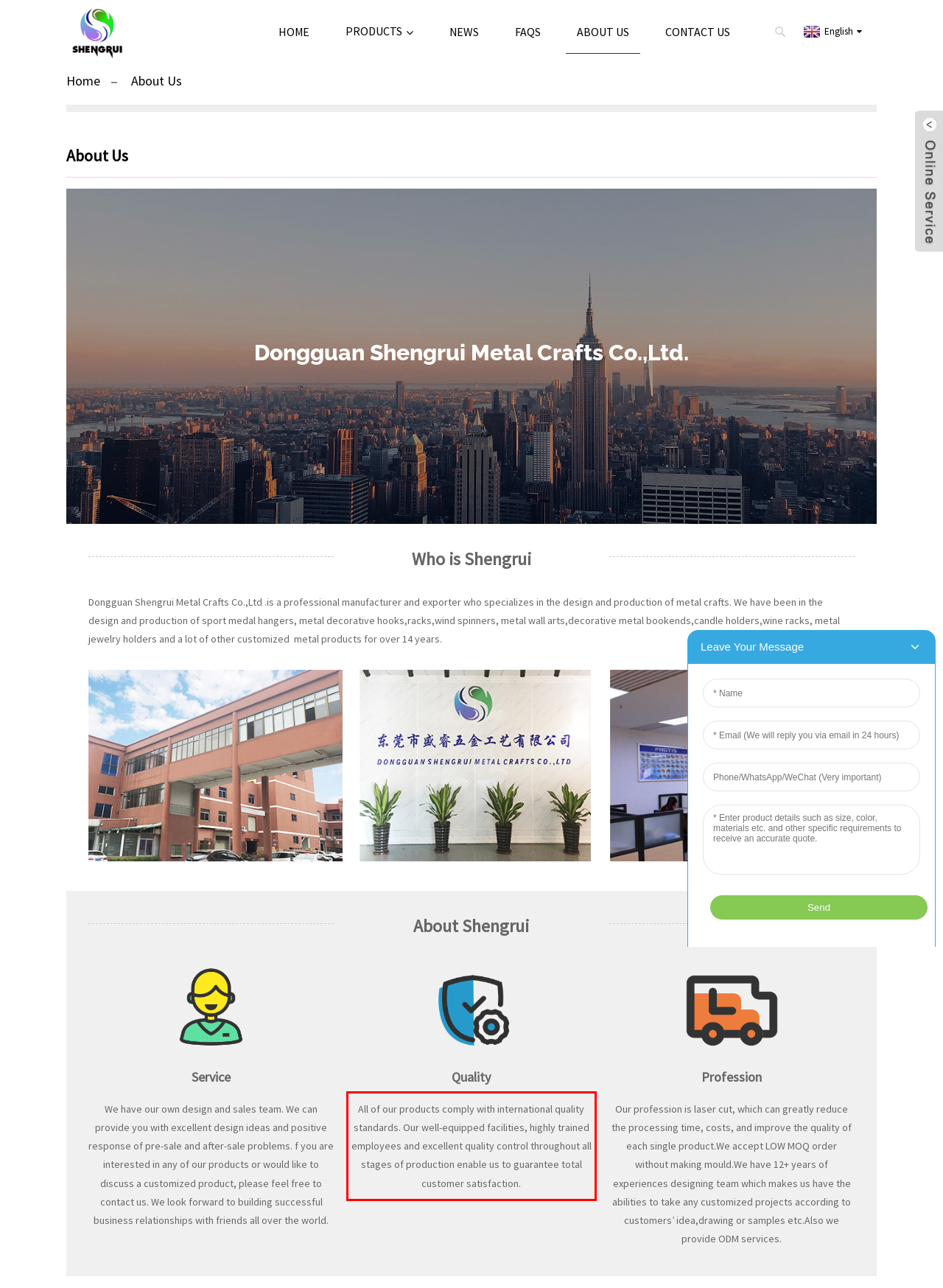Using the provided screenshot of a webpage, recognize the text inside the red rectangle bounding box by performing OCR.

All of our products comply with international quality standards. Our well-equipped facilities, highly trained employees and excellent quality control throughout all stages of production enable us to guarantee total customer satisfaction.